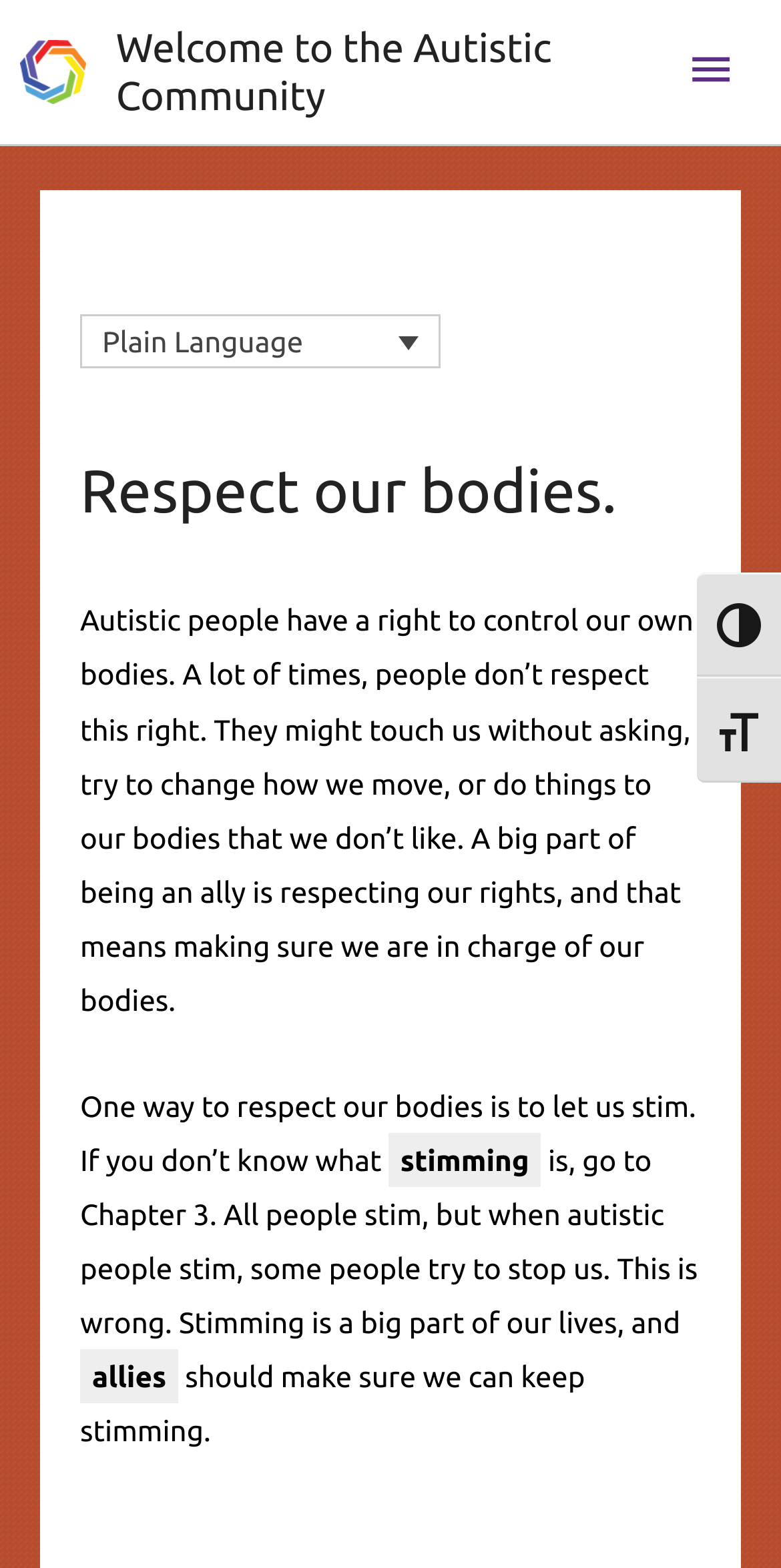Determine the bounding box for the HTML element described here: "NurStar Home Health Services LLC". The coordinates should be given as [left, top, right, bottom] with each number being a float between 0 and 1.

None